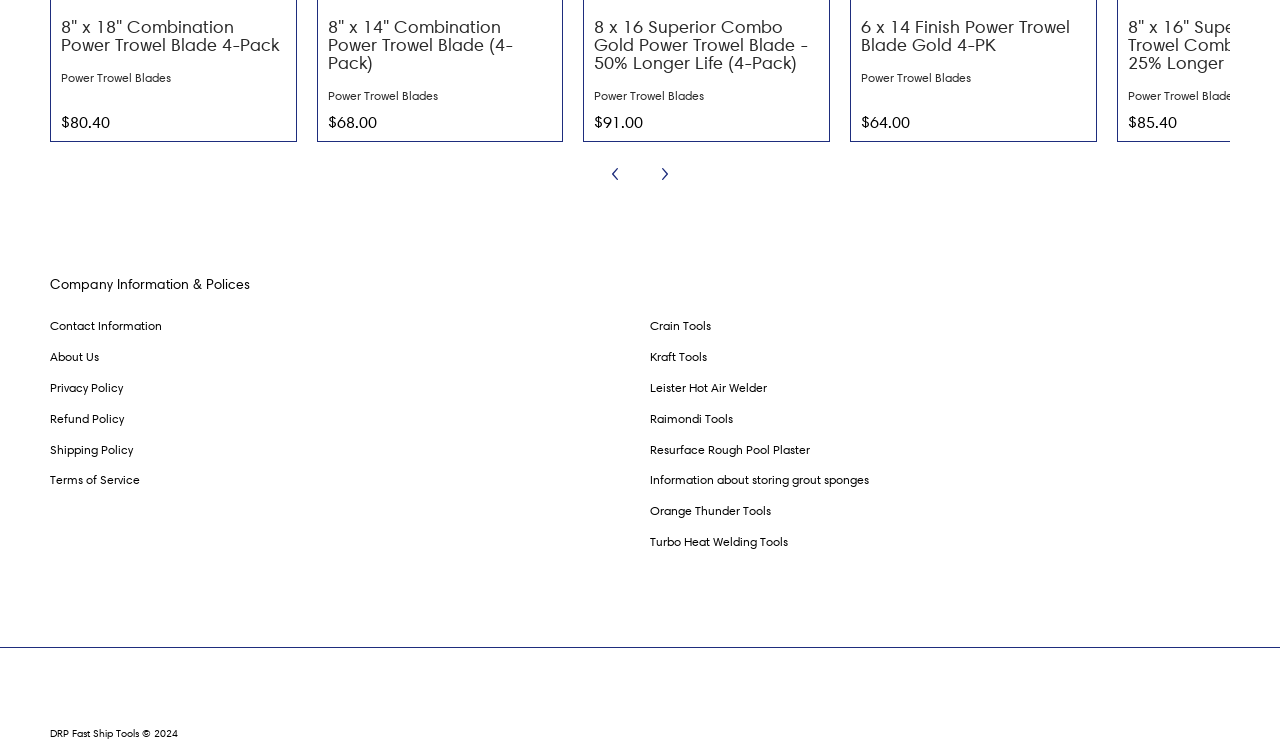Please answer the following question using a single word or phrase: 
What type of information is provided in the section at the bottom of the page?

Company Information & Policies